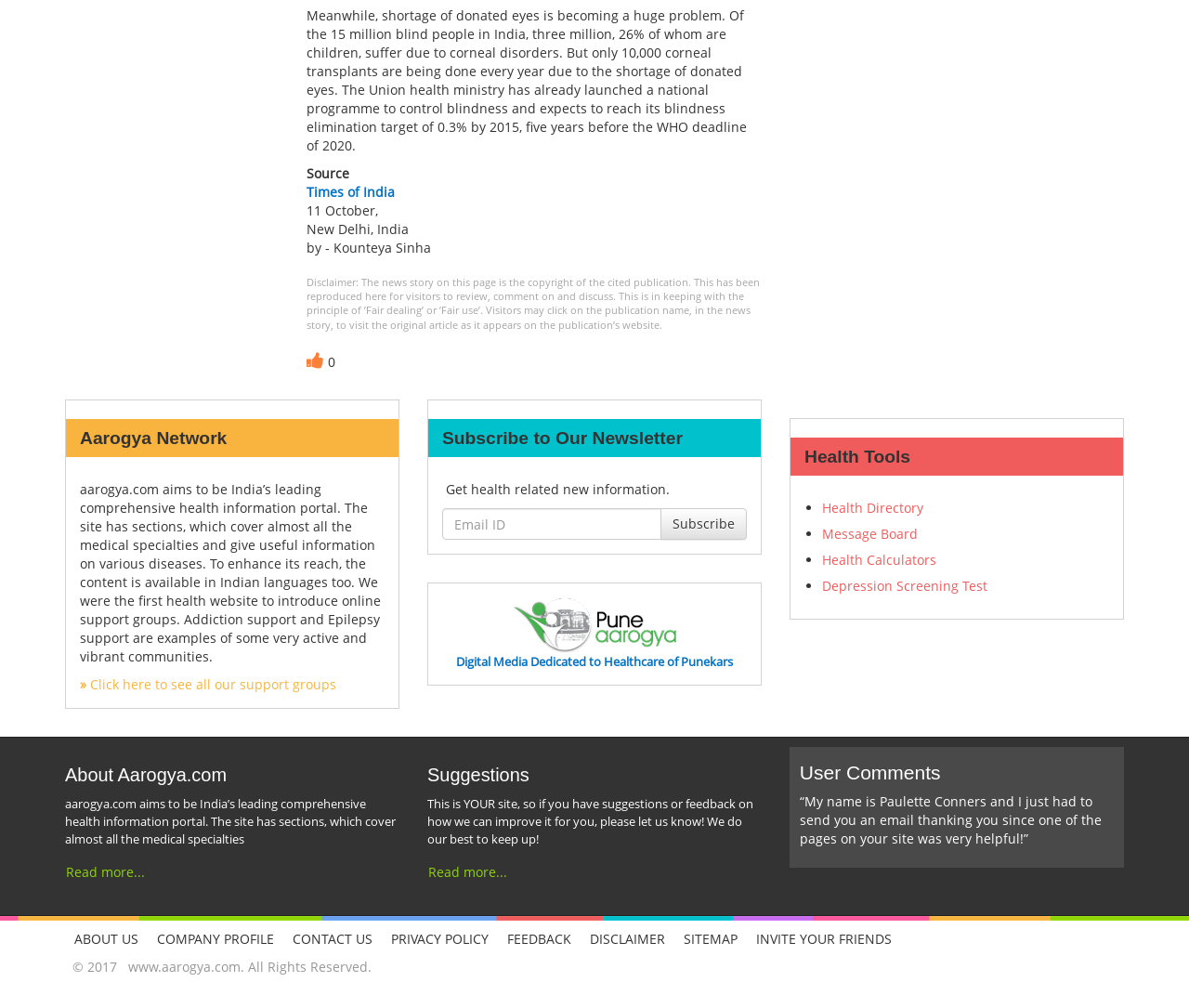What can visitors do with the news story on this page?
Can you give a detailed and elaborate answer to the question?

Based on the Disclaimer StaticText element, visitors may review, comment on, and discuss the news story on this page, which is reproduced from the cited publication in keeping with the principle of 'Fair dealing' or 'Fair use'.